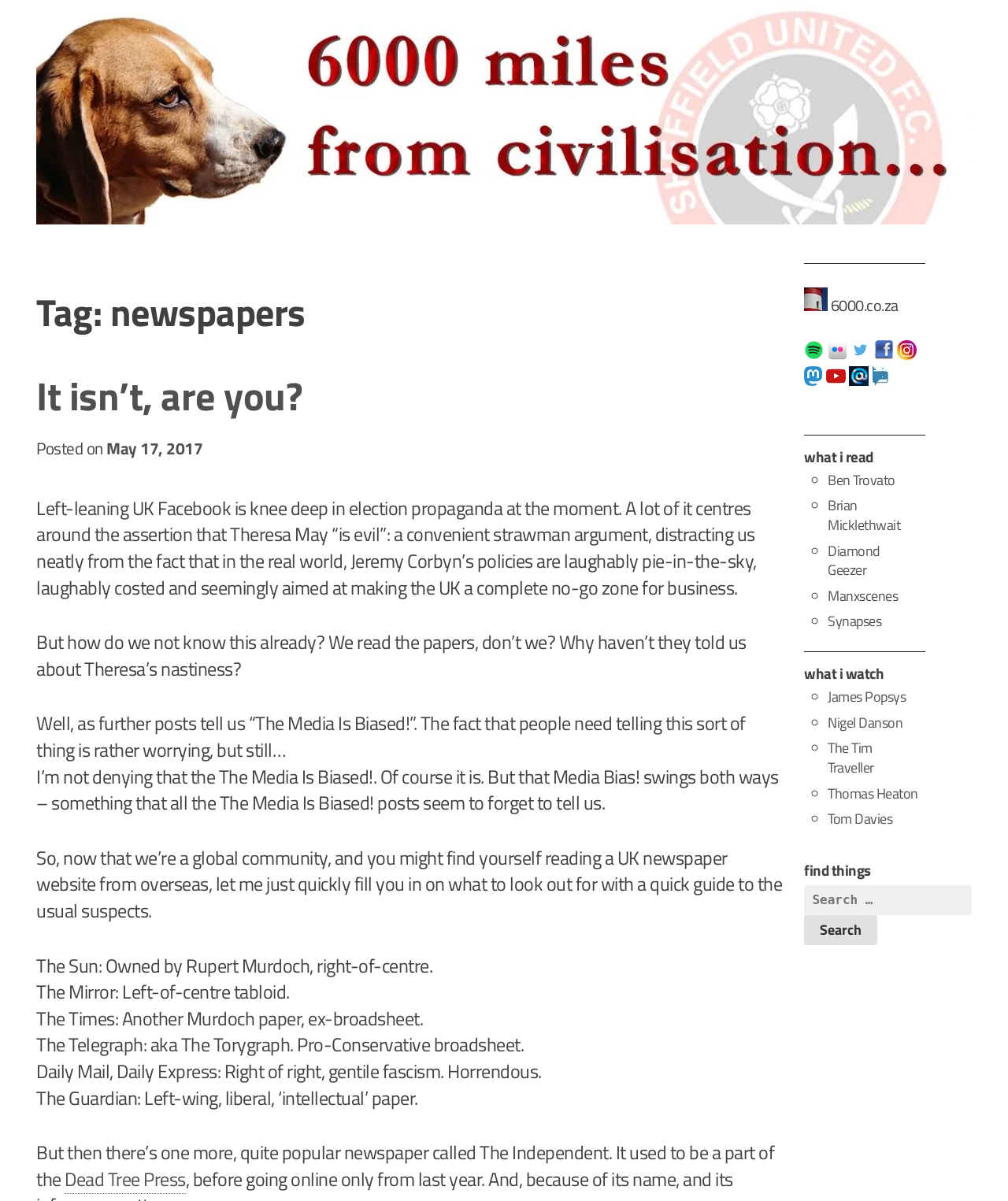Can you find the bounding box coordinates for the UI element given this description: "Tom Davies"? Provide the coordinates as four float numbers between 0 and 1: [left, top, right, bottom].

[0.821, 0.673, 0.885, 0.691]